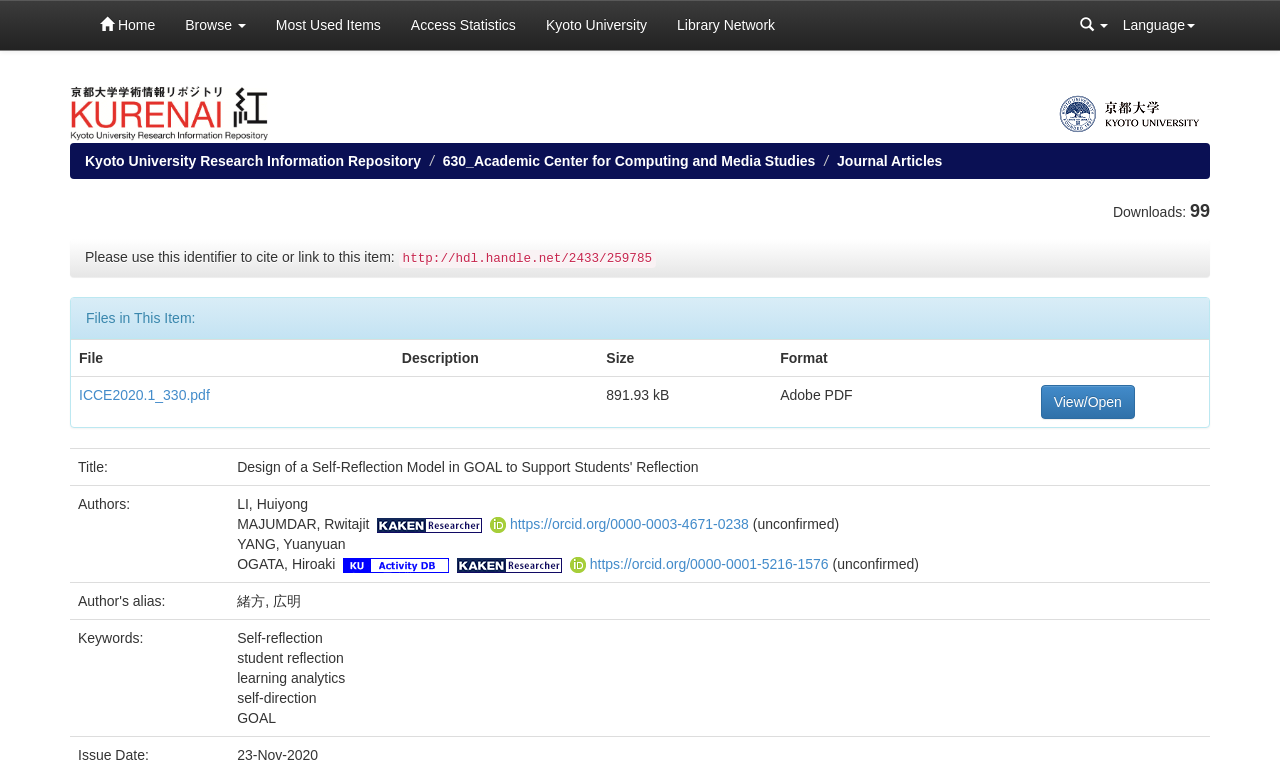Please provide the bounding box coordinates for the element that needs to be clicked to perform the instruction: "Click on the 'Home' link". The coordinates must consist of four float numbers between 0 and 1, formatted as [left, top, right, bottom].

[0.066, 0.0, 0.133, 0.066]